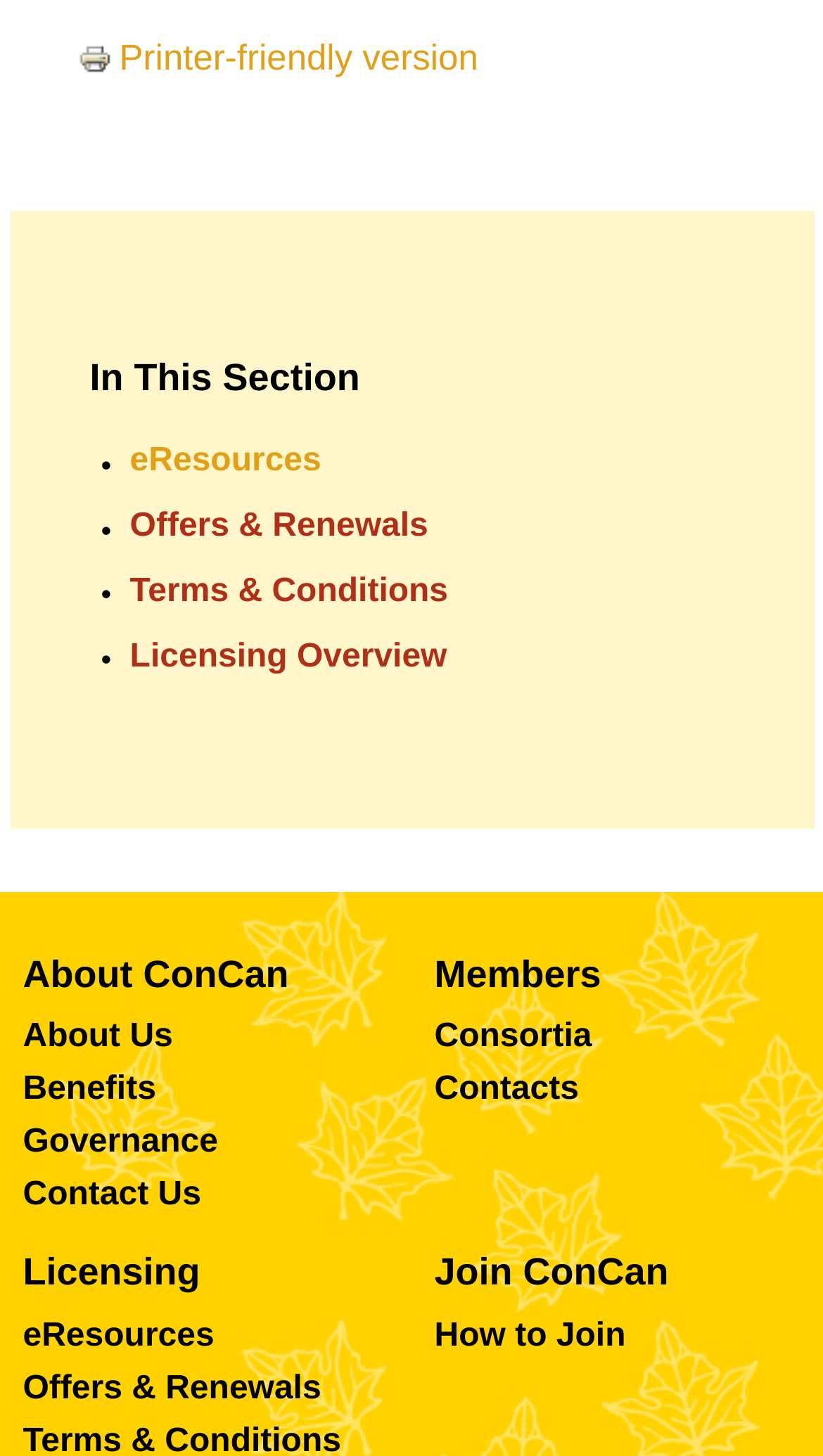What is the last link under 'Licensing'?
Using the visual information from the image, give a one-word or short-phrase answer.

Offers & Renewals